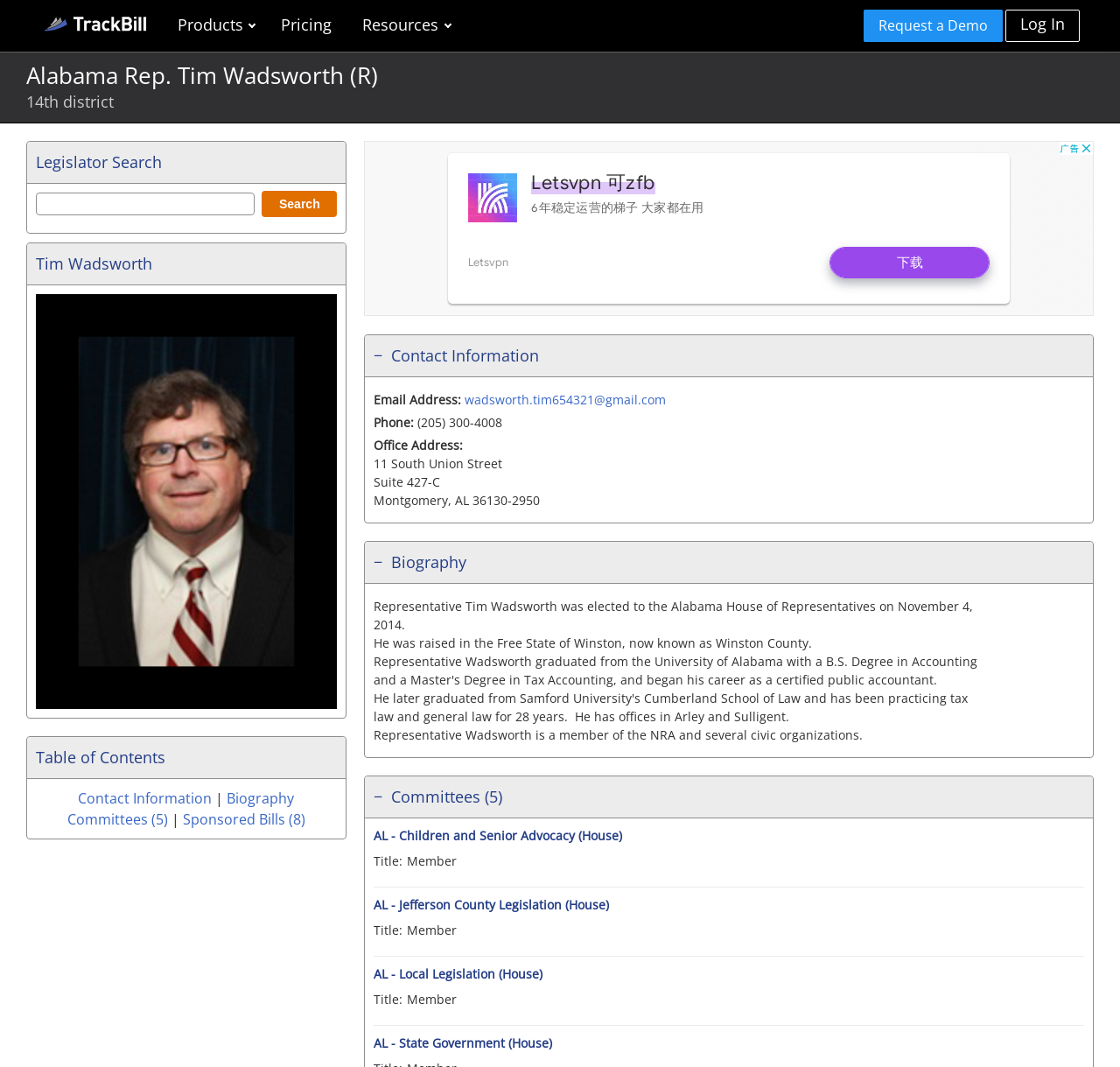Locate the bounding box coordinates of the area where you should click to accomplish the instruction: "Get information about vehicle shifting service".

None